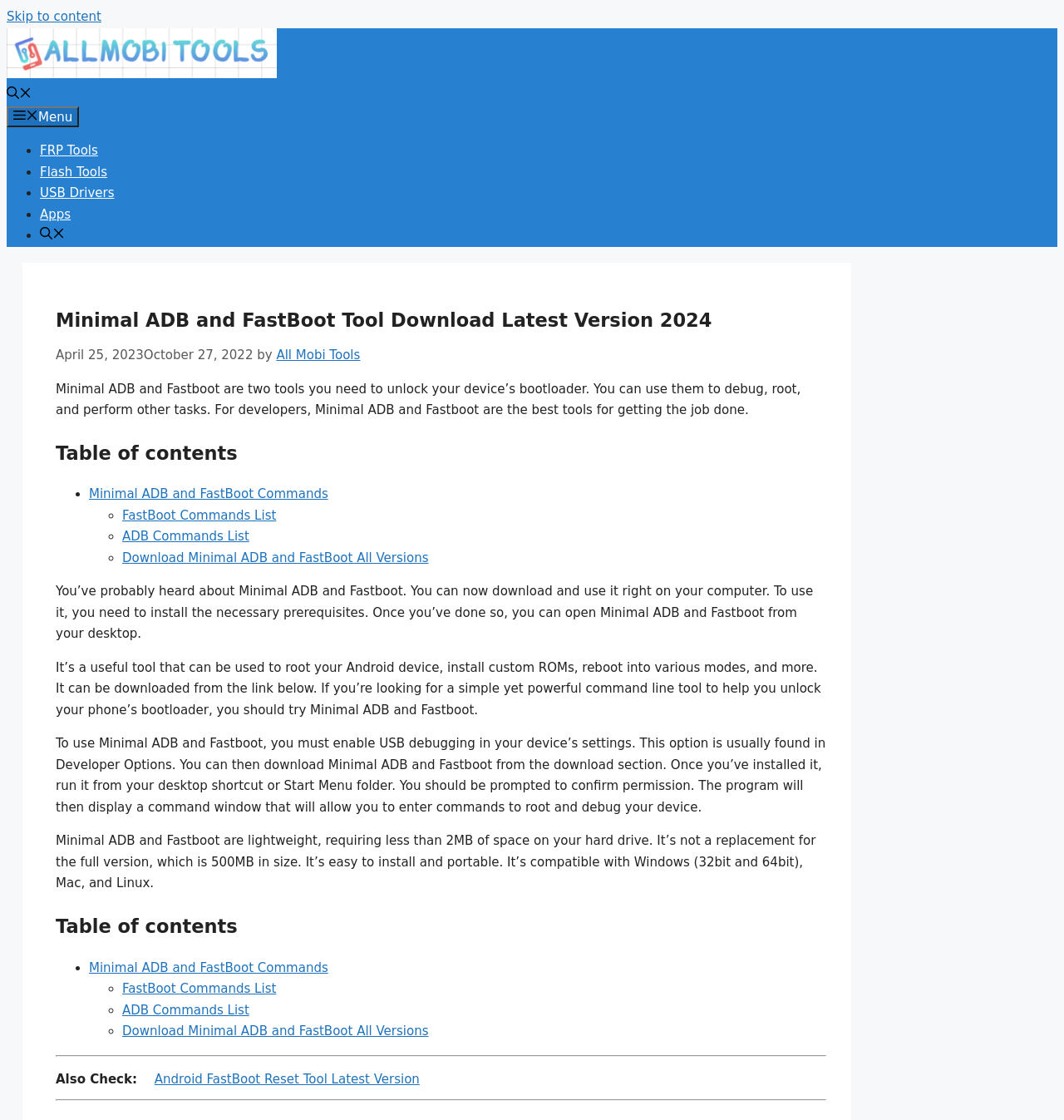From the webpage screenshot, predict the bounding box of the UI element that matches this description: "ADB Commands List".

[0.115, 0.472, 0.234, 0.486]